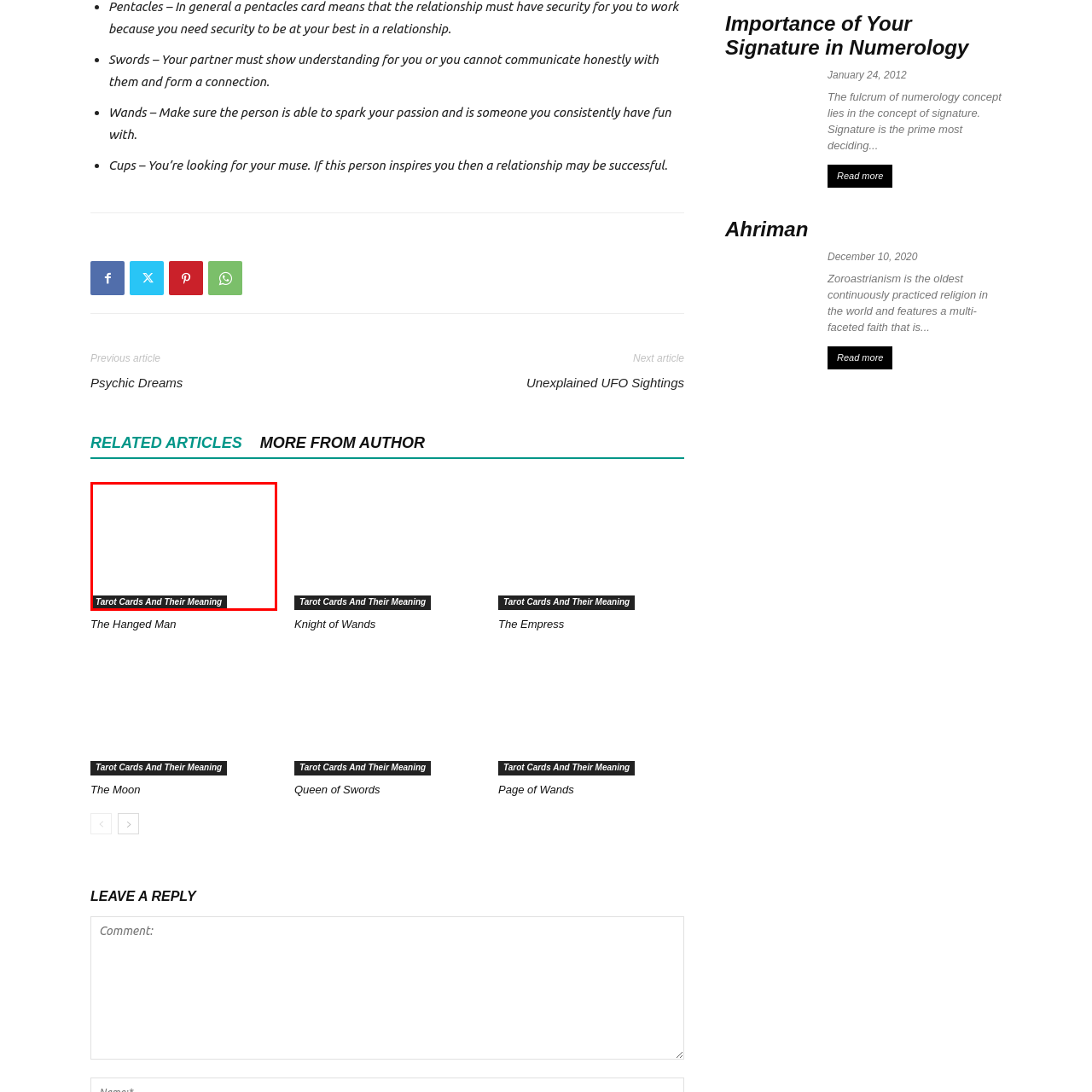Offer a detailed caption for the picture inside the red-bordered area.

The image represents the title "Tarot Cards And Their Meaning," likely serving as a header or significant section title within a web article or guide related to tarot readings. This title suggests an exploration of various tarot cards, their interpretations, and the significance they hold in divination practices. The design emphasizes clarity and readability, making it an inviting introduction for readers interested in understanding the insights and symbolism that tarot cards can provide.